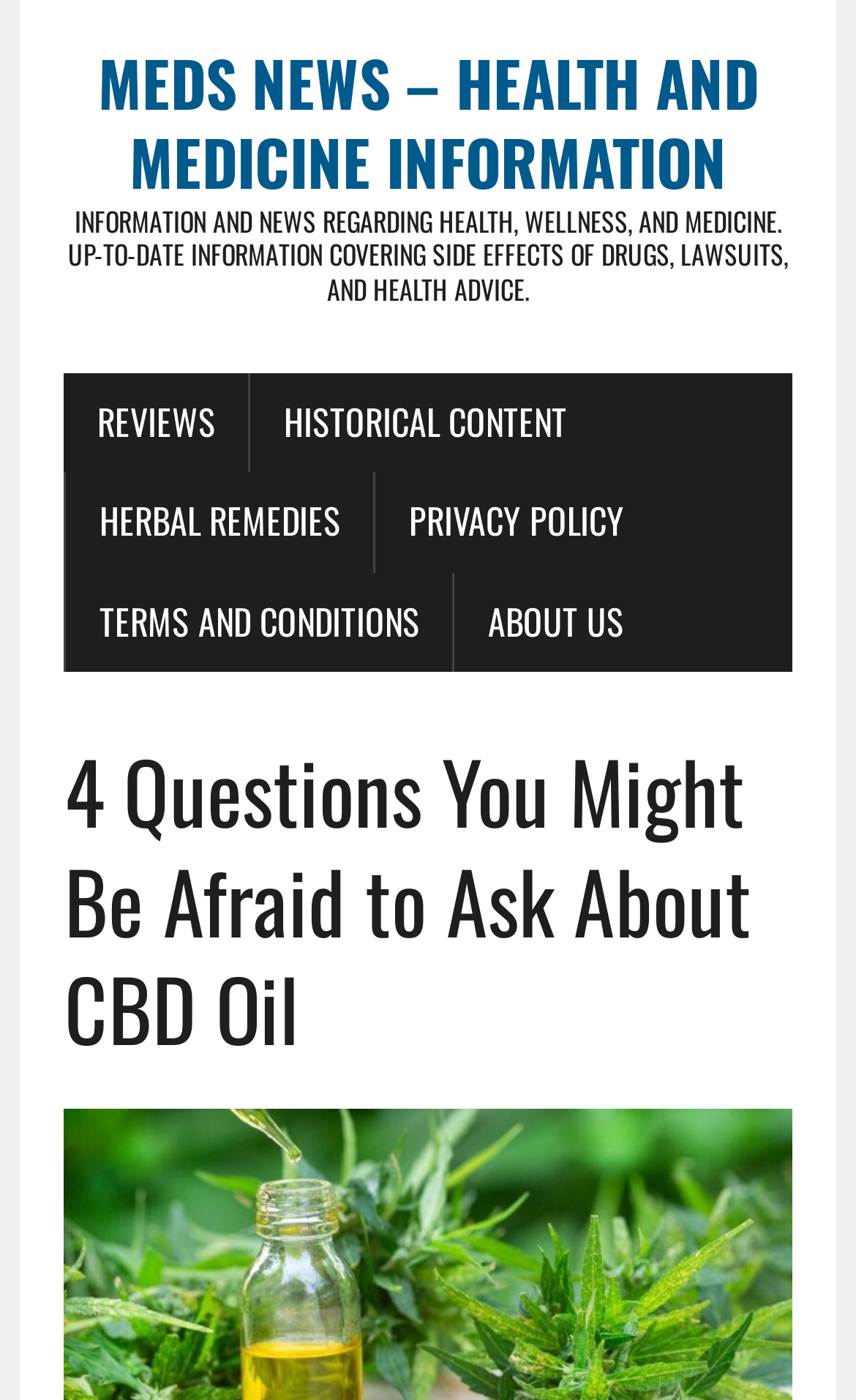Can you determine the main header of this webpage?

4 Questions You Might Be Afraid to Ask About CBD Oil